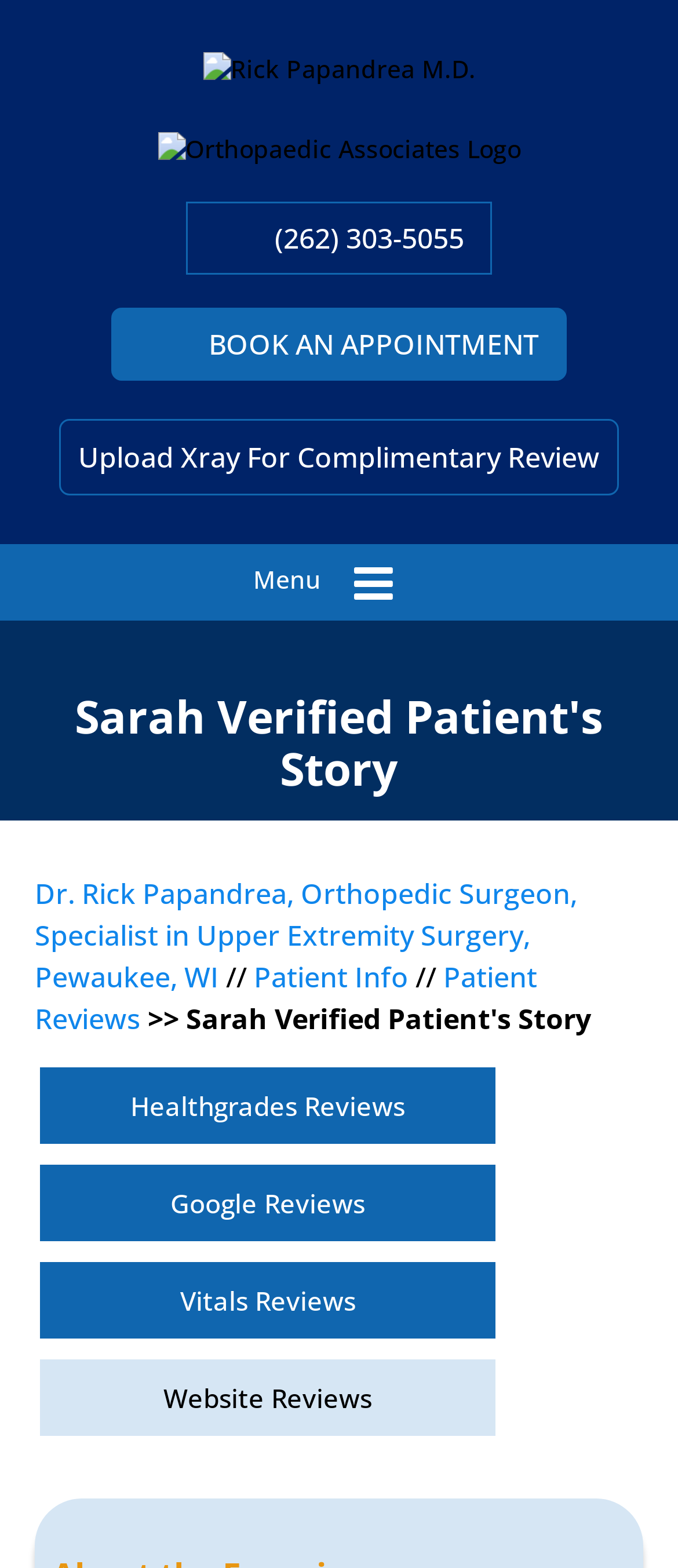How many review platforms are listed?
Look at the screenshot and give a one-word or phrase answer.

4